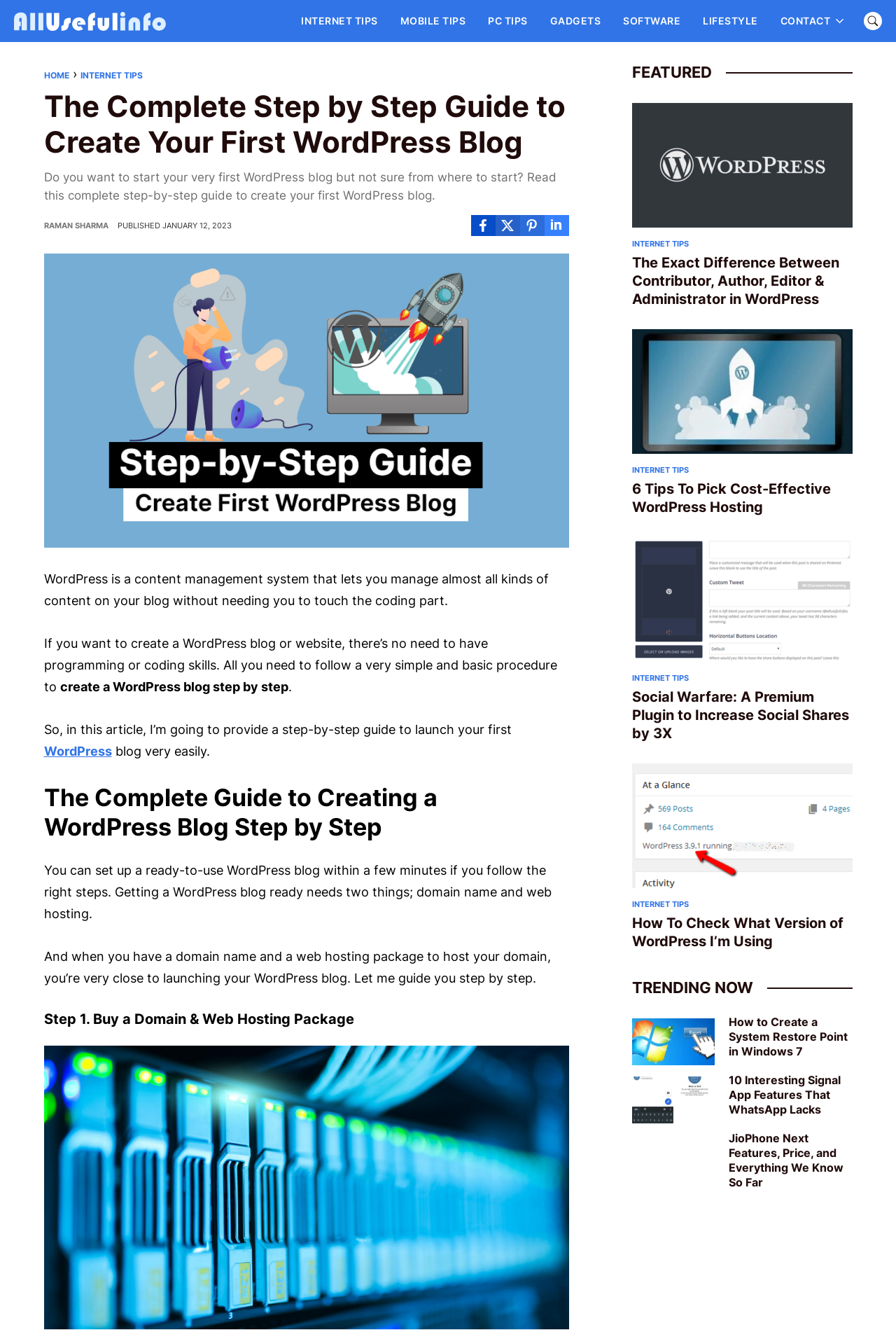Highlight the bounding box coordinates of the region I should click on to meet the following instruction: "Click on INTERNET TIPS".

[0.323, 0.006, 0.434, 0.025]